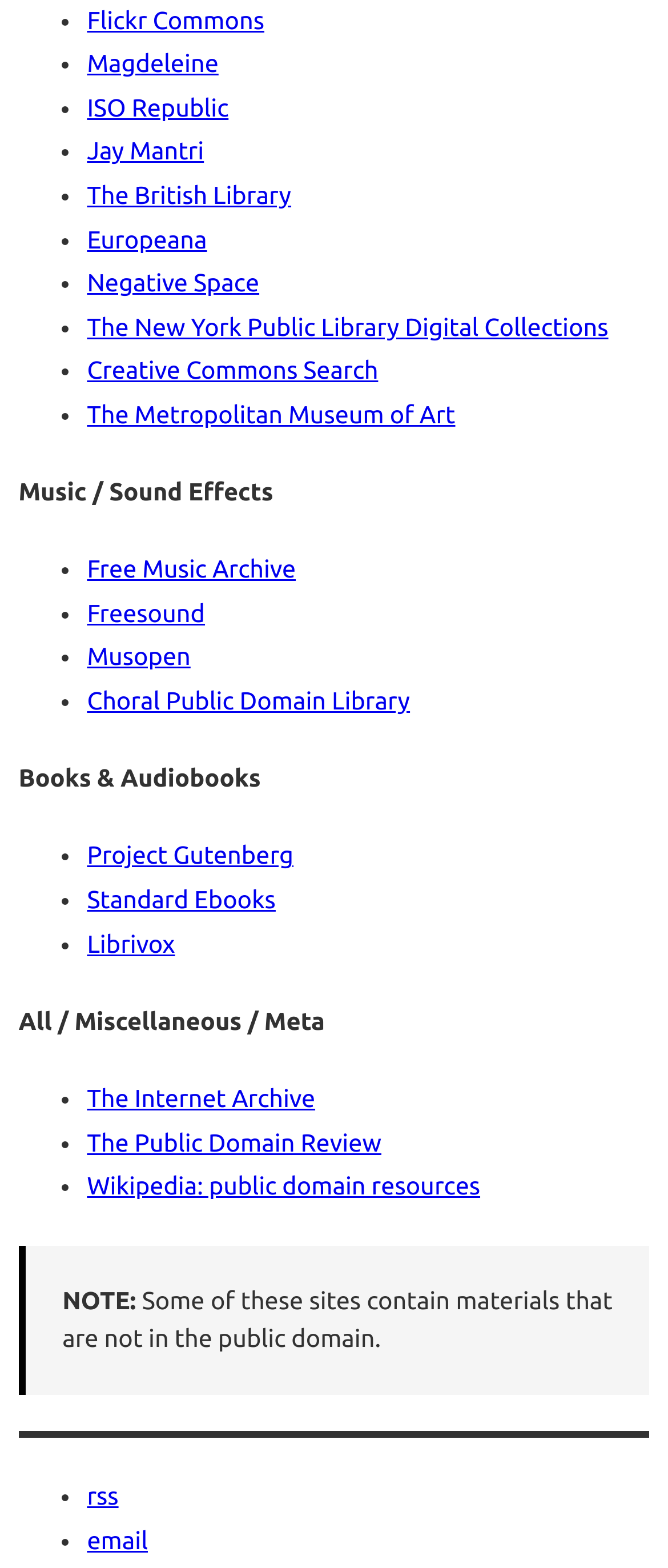Can you show the bounding box coordinates of the region to click on to complete the task described in the instruction: "Check email"?

[0.13, 0.973, 0.221, 0.991]